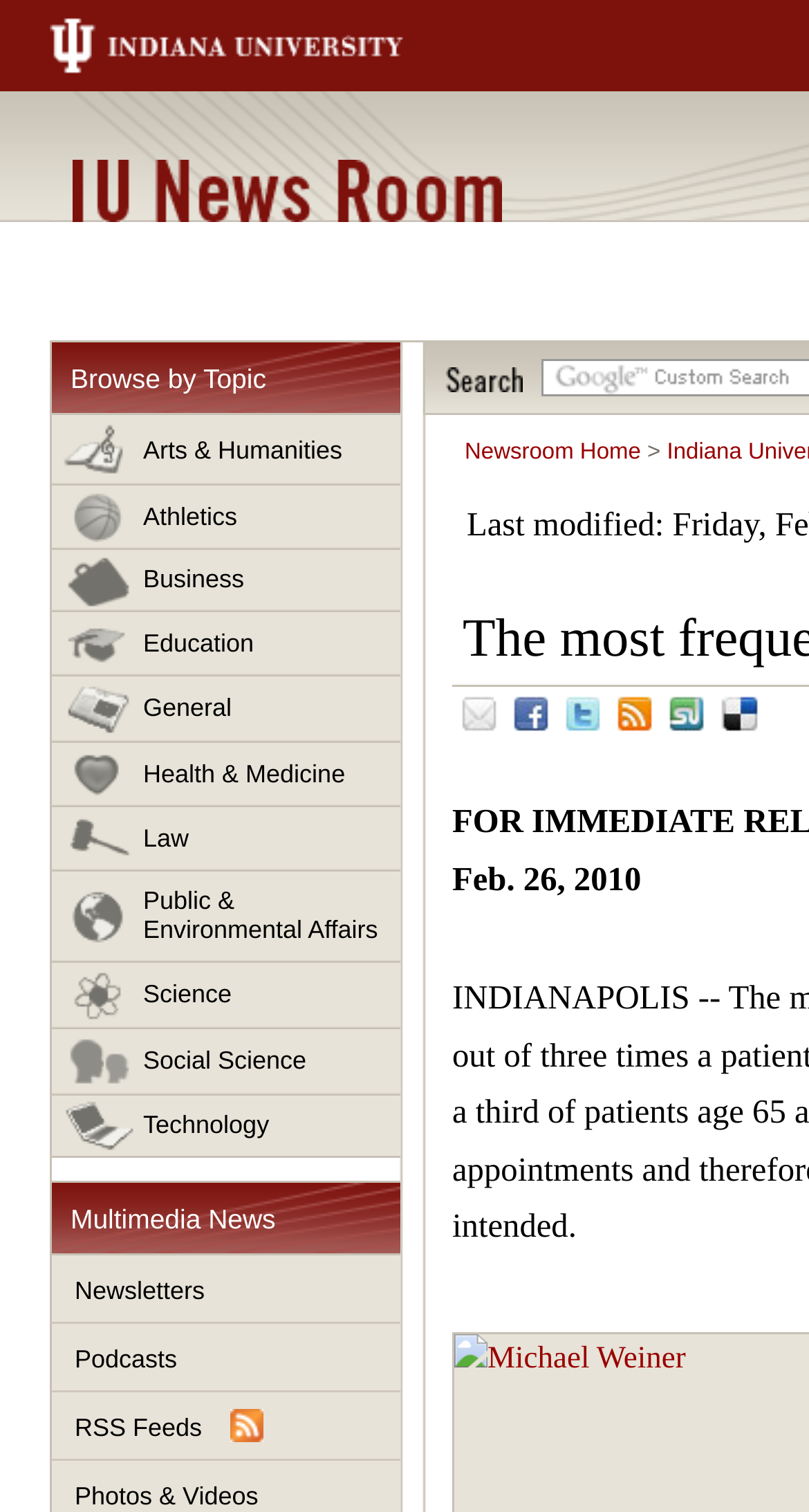Given the element description "Public & Environmental Affairs" in the screenshot, predict the bounding box coordinates of that UI element.

[0.064, 0.576, 0.495, 0.637]